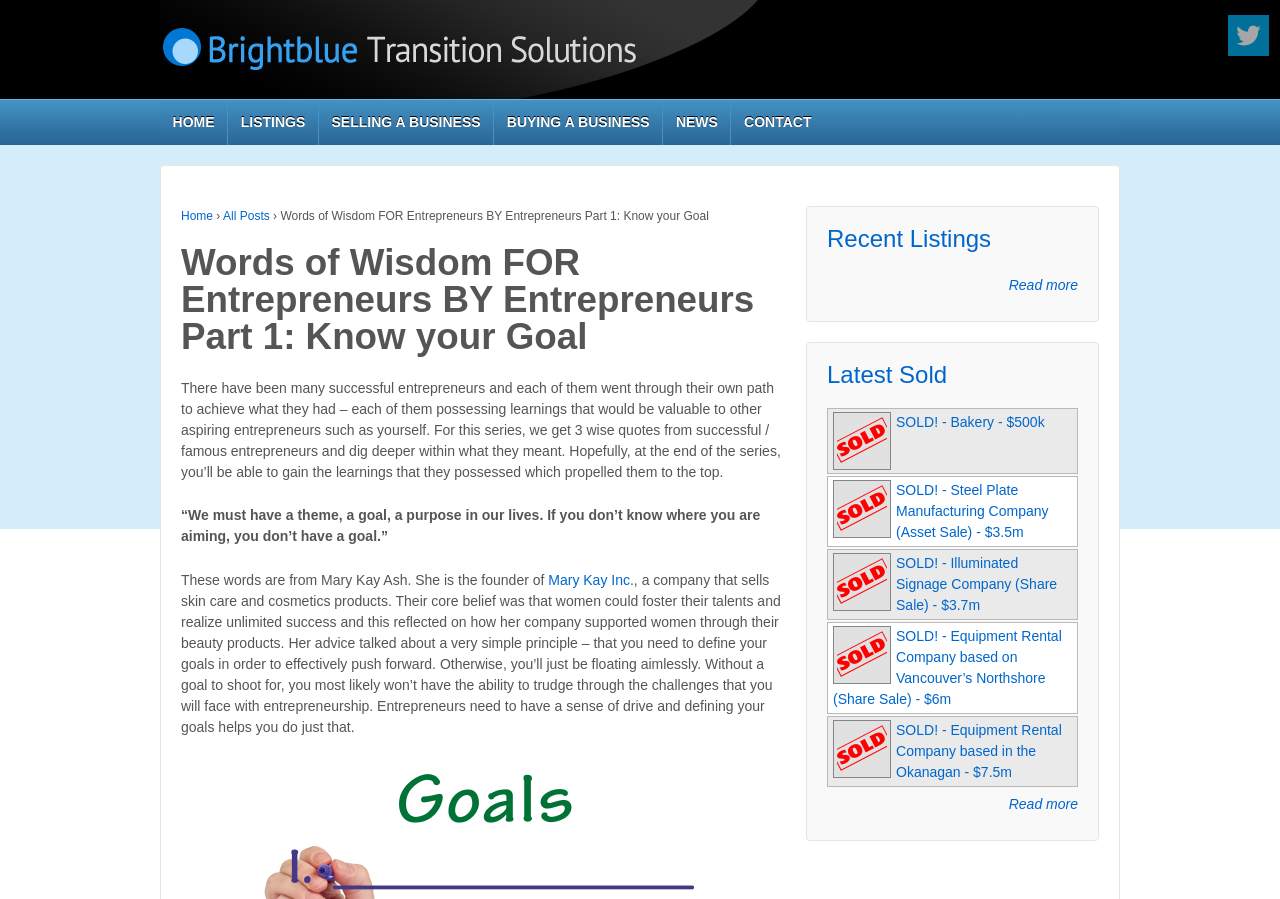Please give a concise answer to this question using a single word or phrase: 
What is the topic of the article?

Entrepreneurship